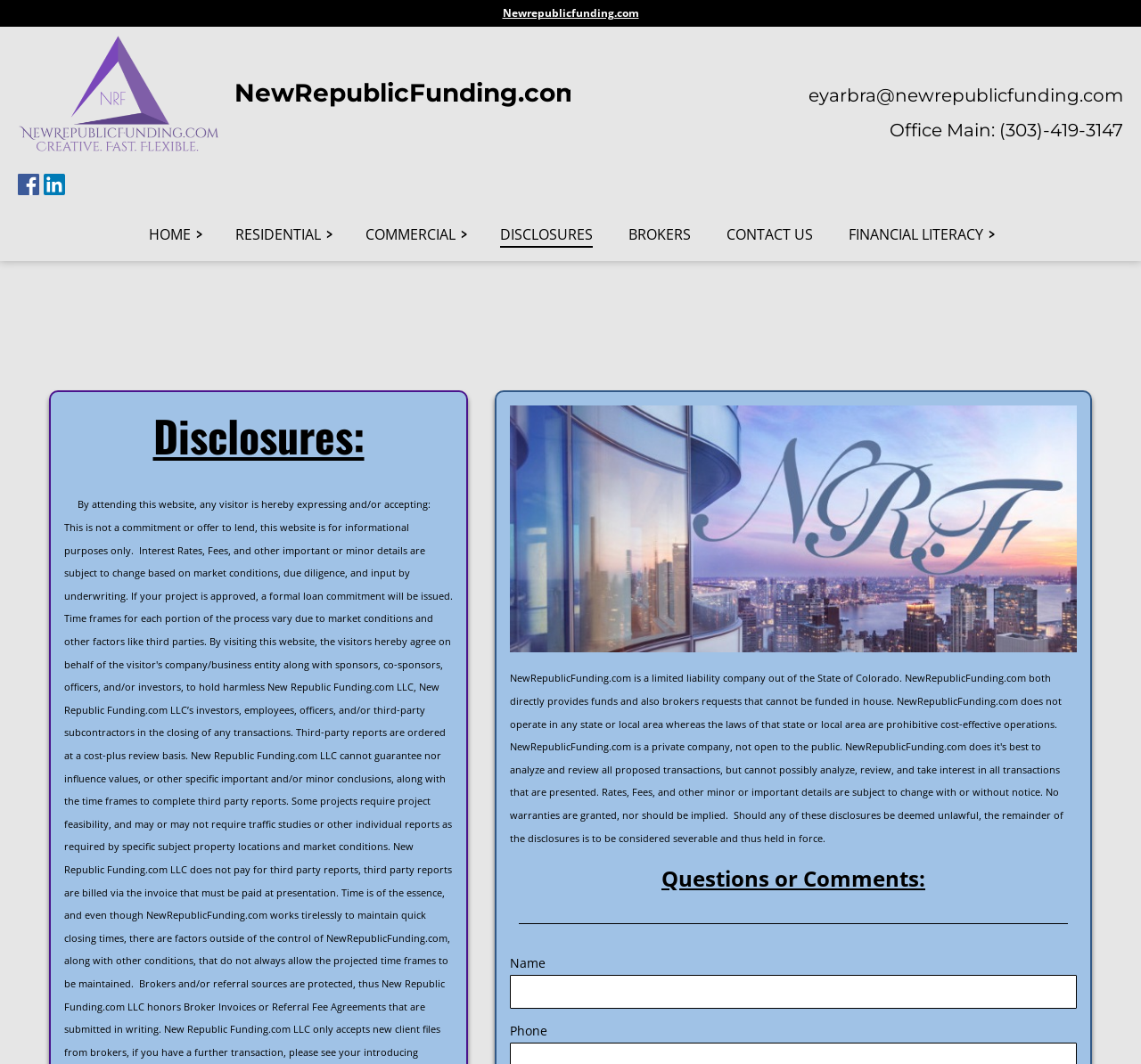How can I contact the company?
Using the image as a reference, give a one-word or short phrase answer.

Email or Phone